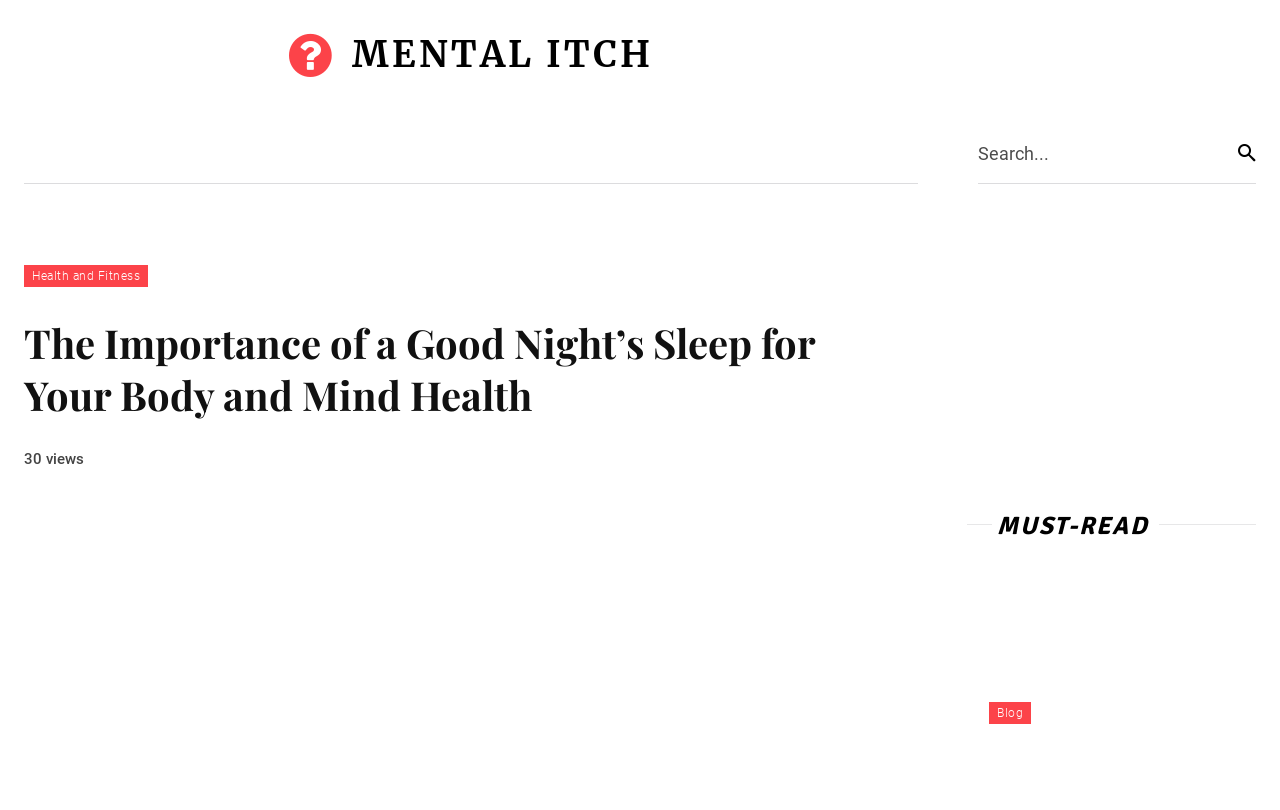Provide the bounding box coordinates of the section that needs to be clicked to accomplish the following instruction: "Search for a topic."

[0.764, 0.149, 0.981, 0.227]